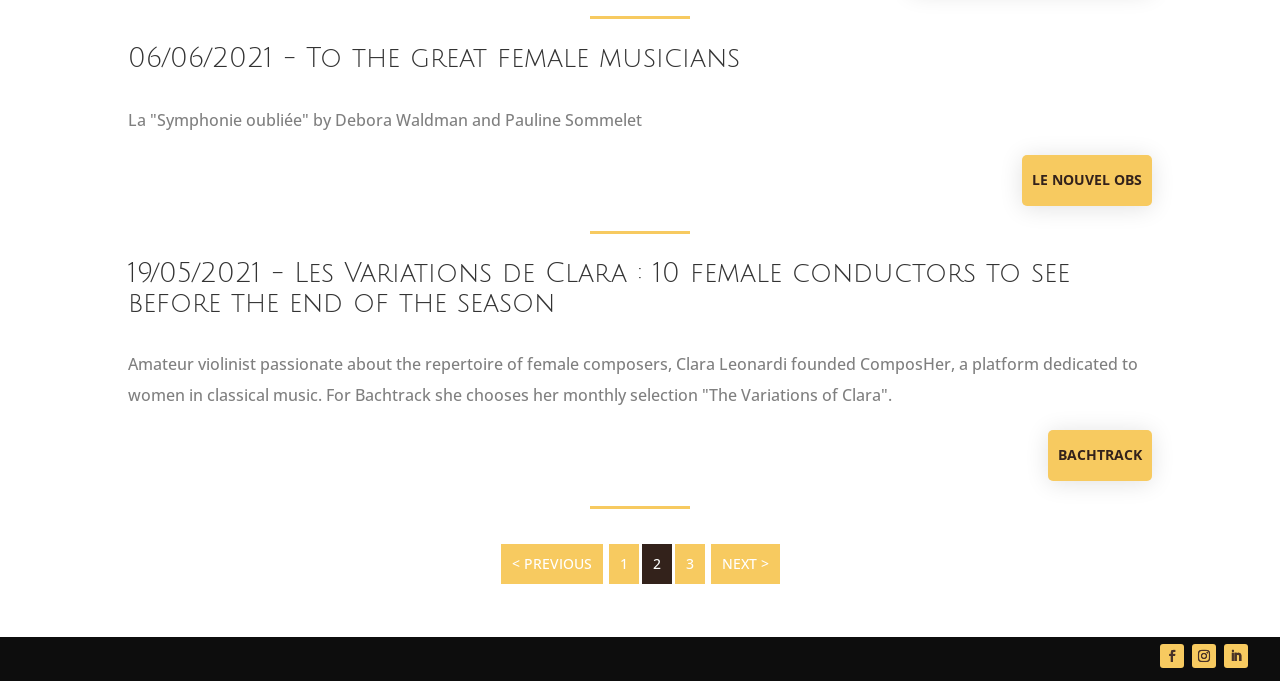Determine the bounding box coordinates of the target area to click to execute the following instruction: "Explore Programs."

None